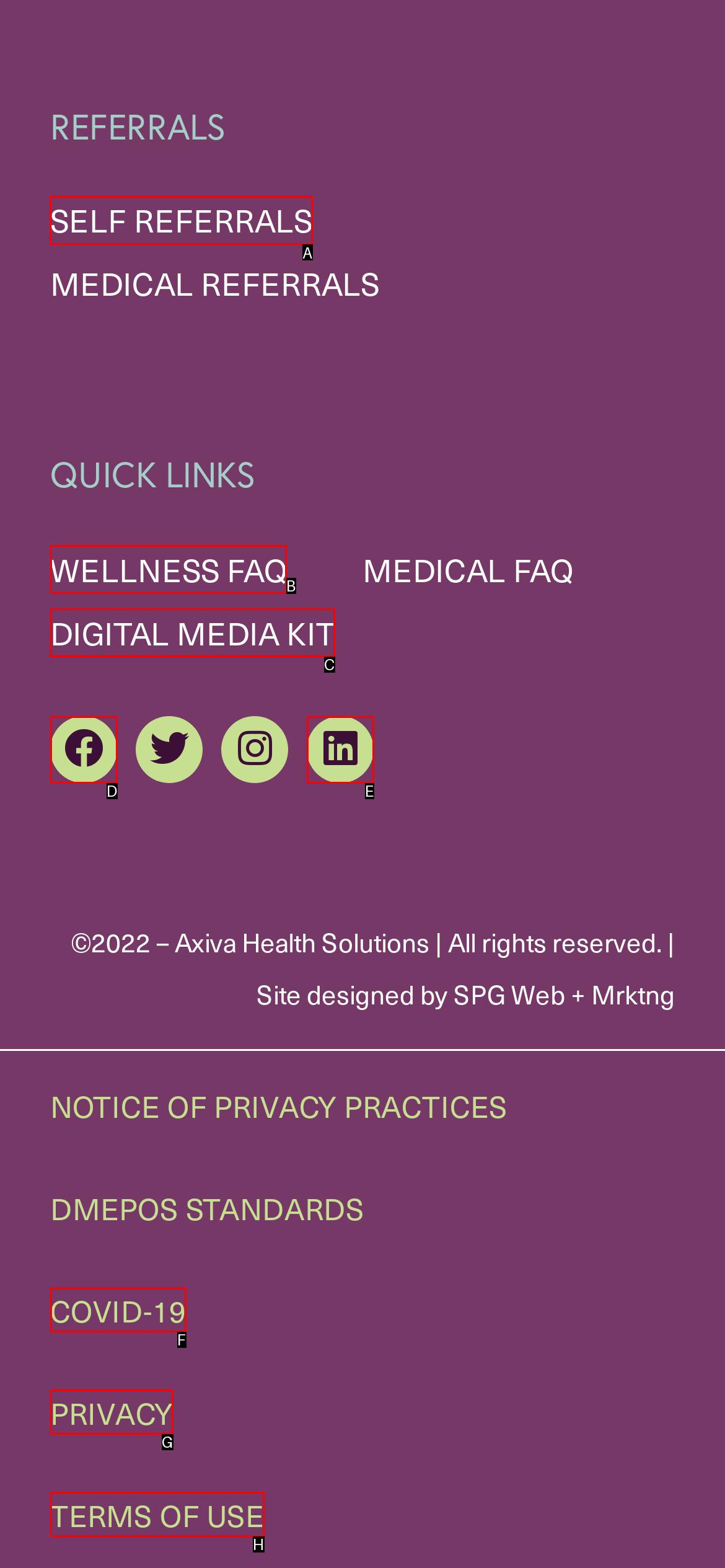Identify the correct option to click in order to accomplish the task: Shop for subscriptions Provide your answer with the letter of the selected choice.

None